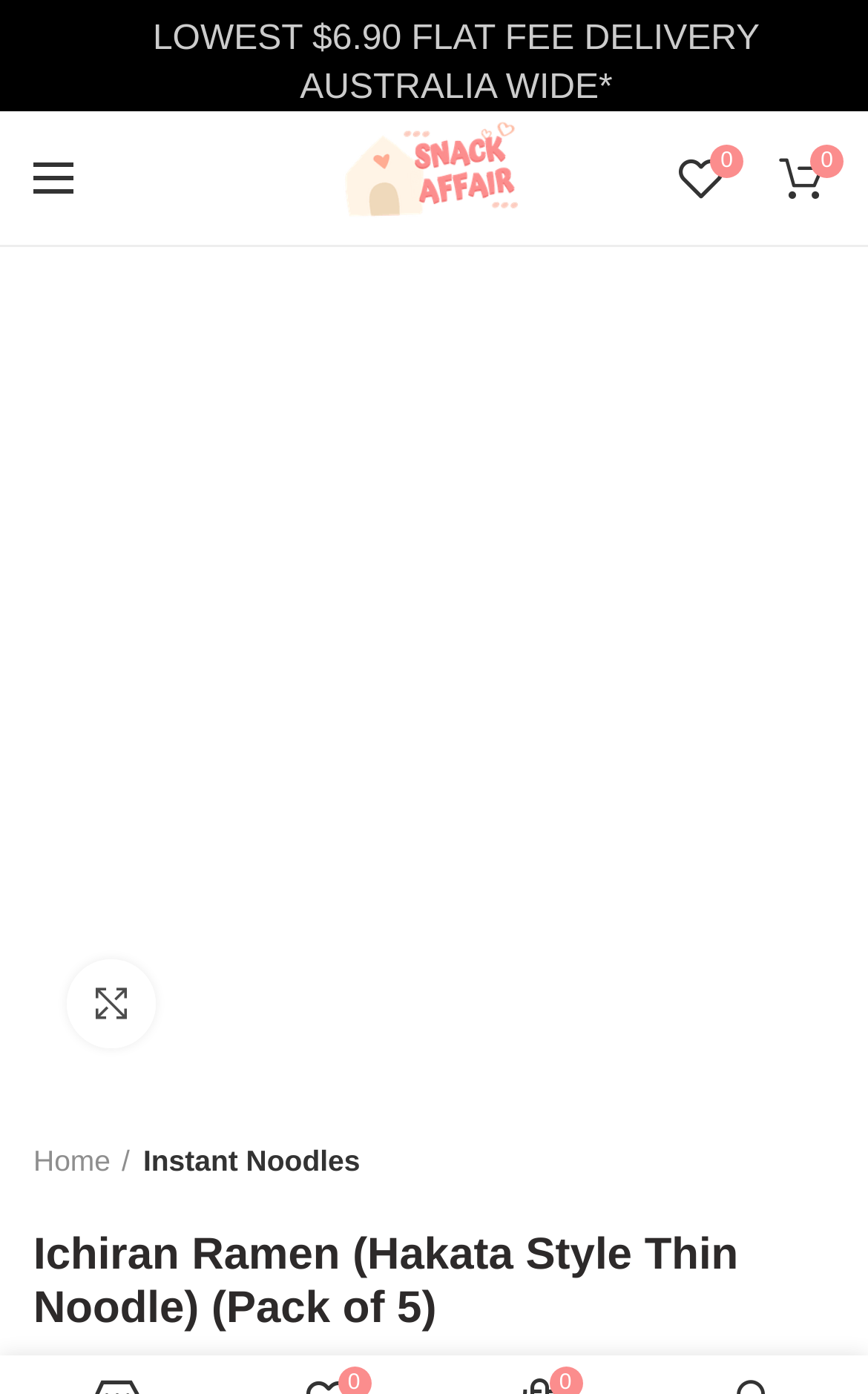Kindly determine the bounding box coordinates for the clickable area to achieve the given instruction: "View shopping cart".

[0.872, 0.08, 0.974, 0.176]